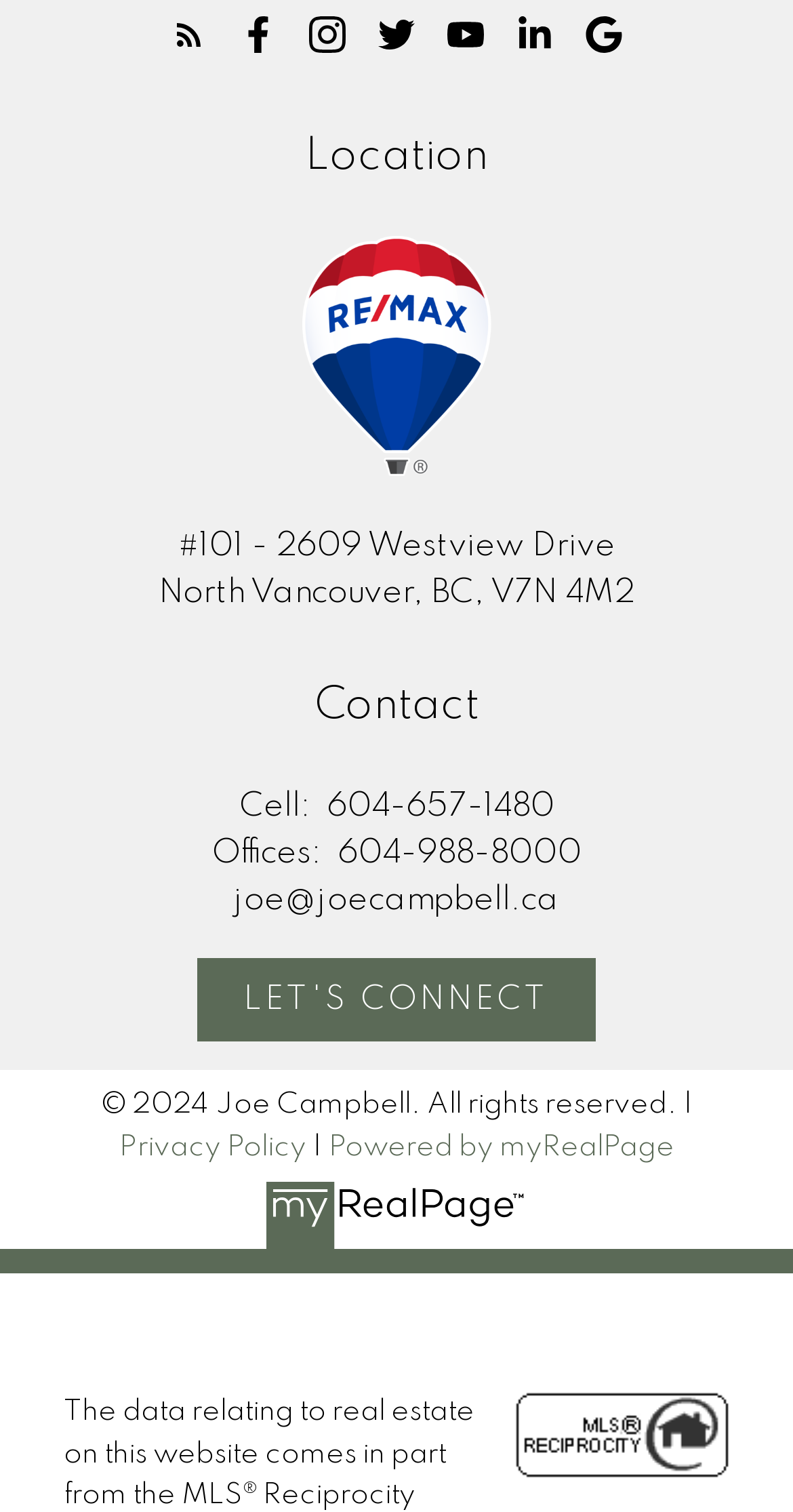Determine the bounding box for the described UI element: "alt="Instagram"".

[0.39, 0.011, 0.436, 0.035]